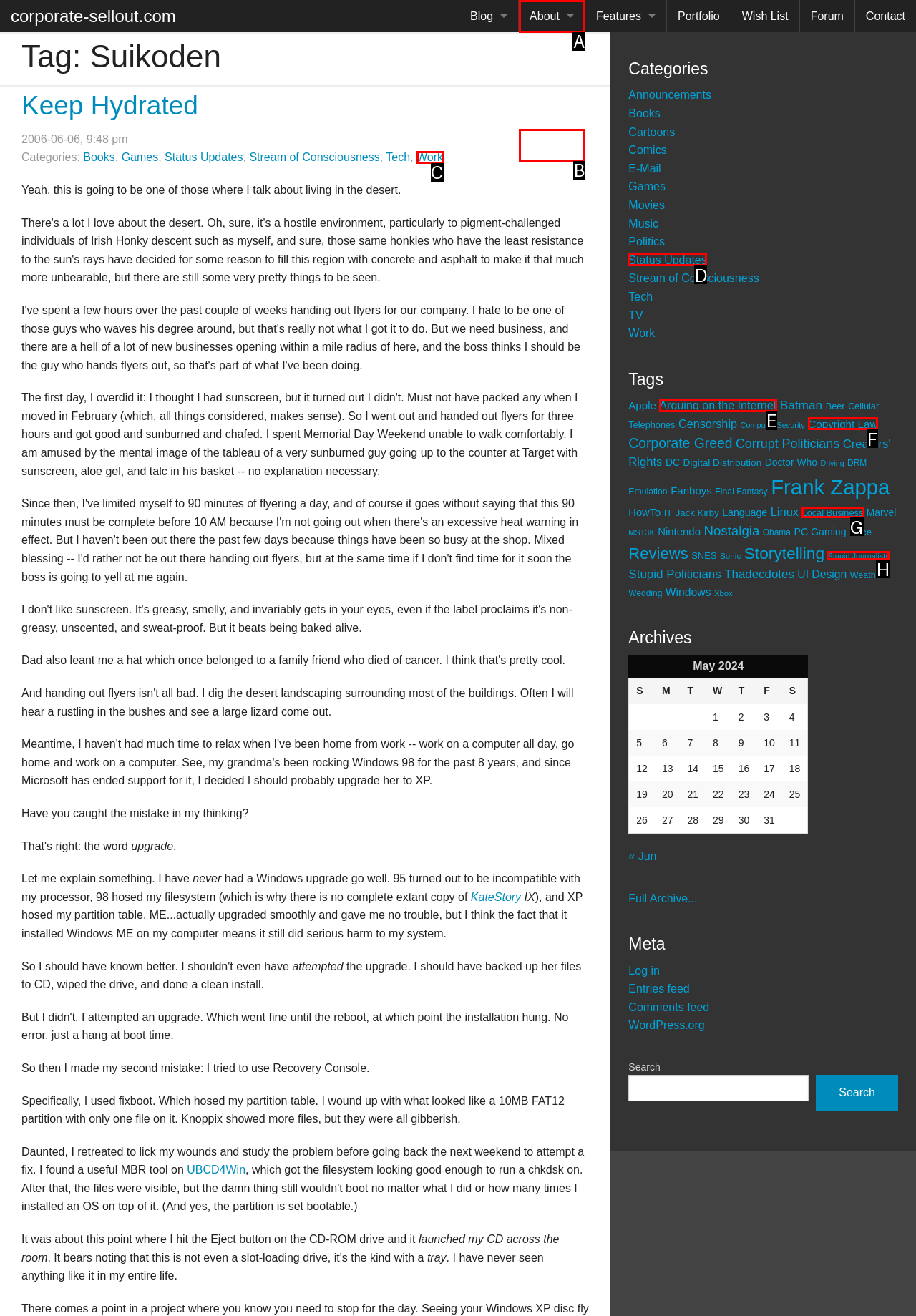Match the description: Arguing on the Internet to one of the options shown. Reply with the letter of the best match.

E